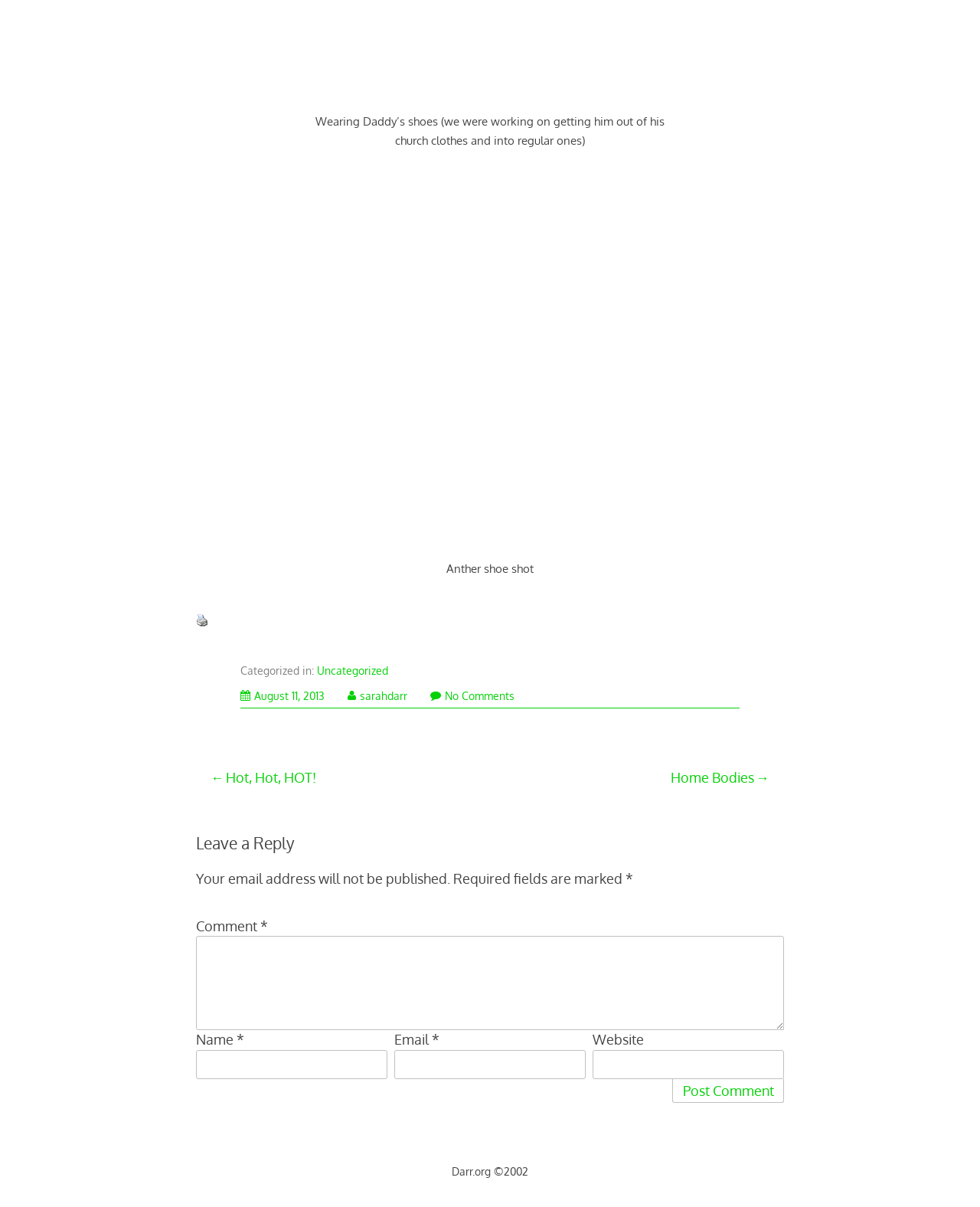Give a concise answer using only one word or phrase for this question:
What is the navigation link above the comment section?

Post navigation